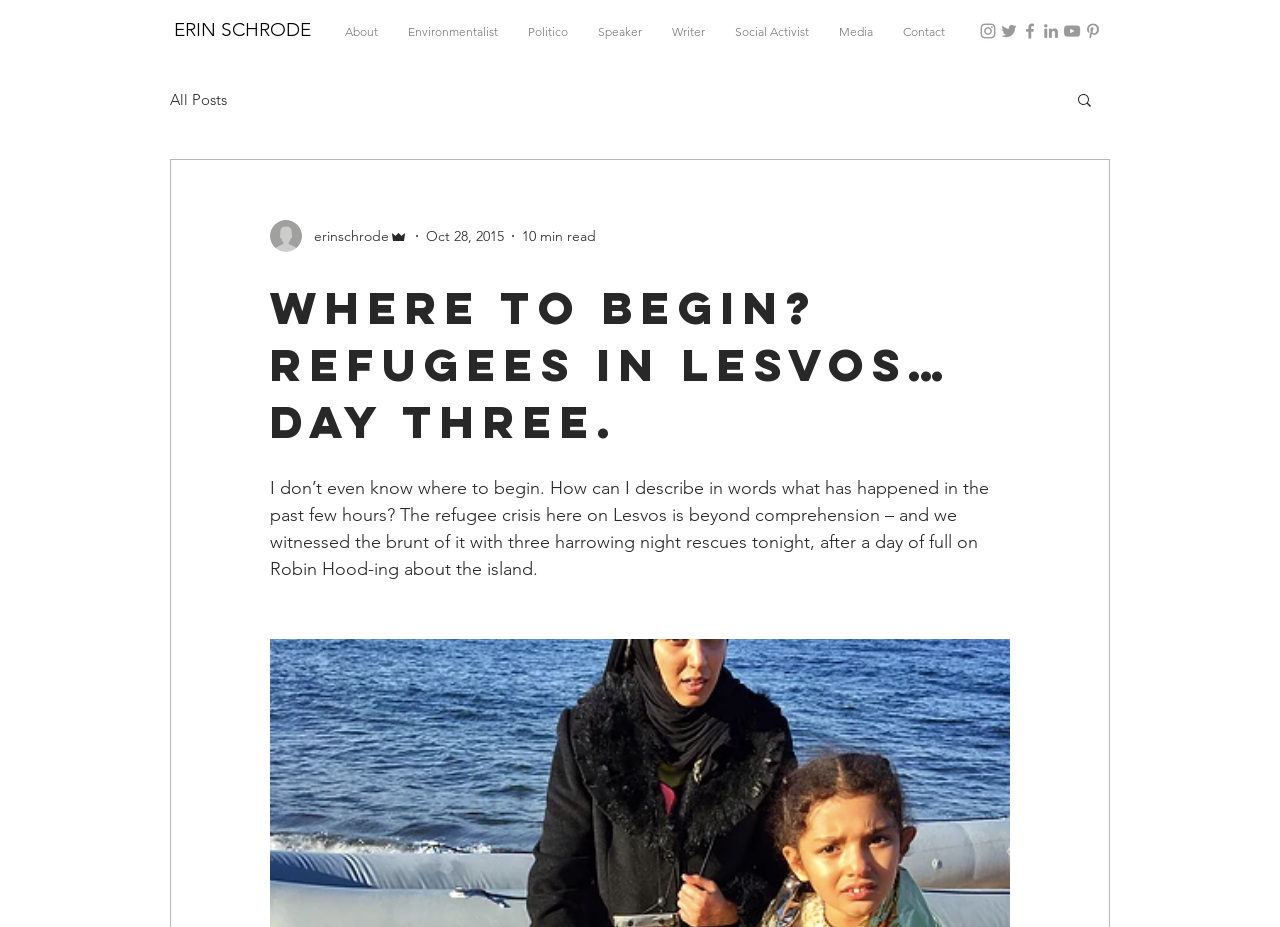Give a short answer using one word or phrase for the question:
What is the date of the blog post?

Oct 28, 2015